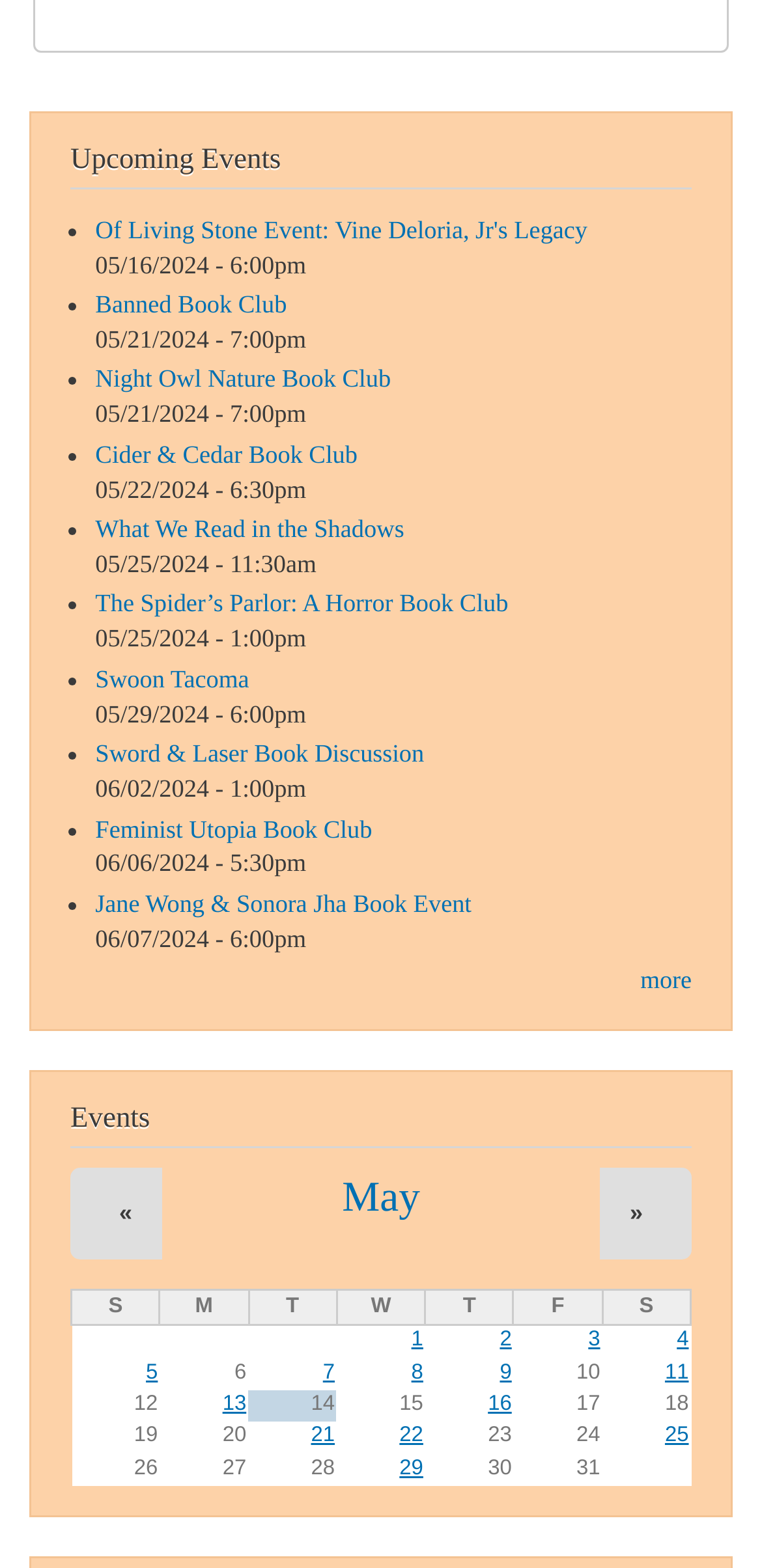Show the bounding box coordinates of the element that should be clicked to complete the task: "Click on the 'Jane Wong & Sonora Jha Book Event' link".

[0.125, 0.568, 0.619, 0.585]